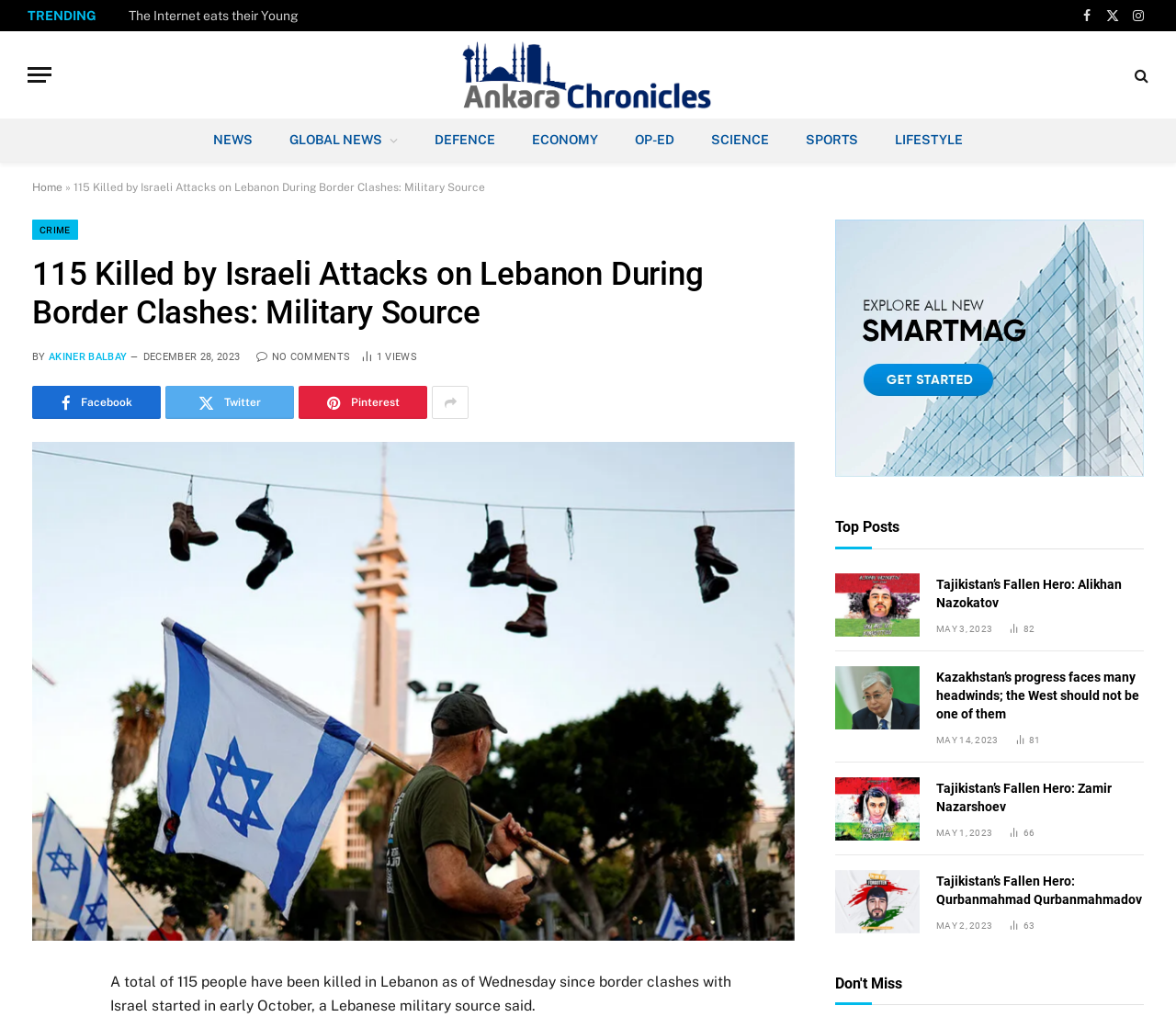Identify and extract the main heading of the webpage.

115 Killed by Israeli Attacks on Lebanon During Border Clashes: Military Source